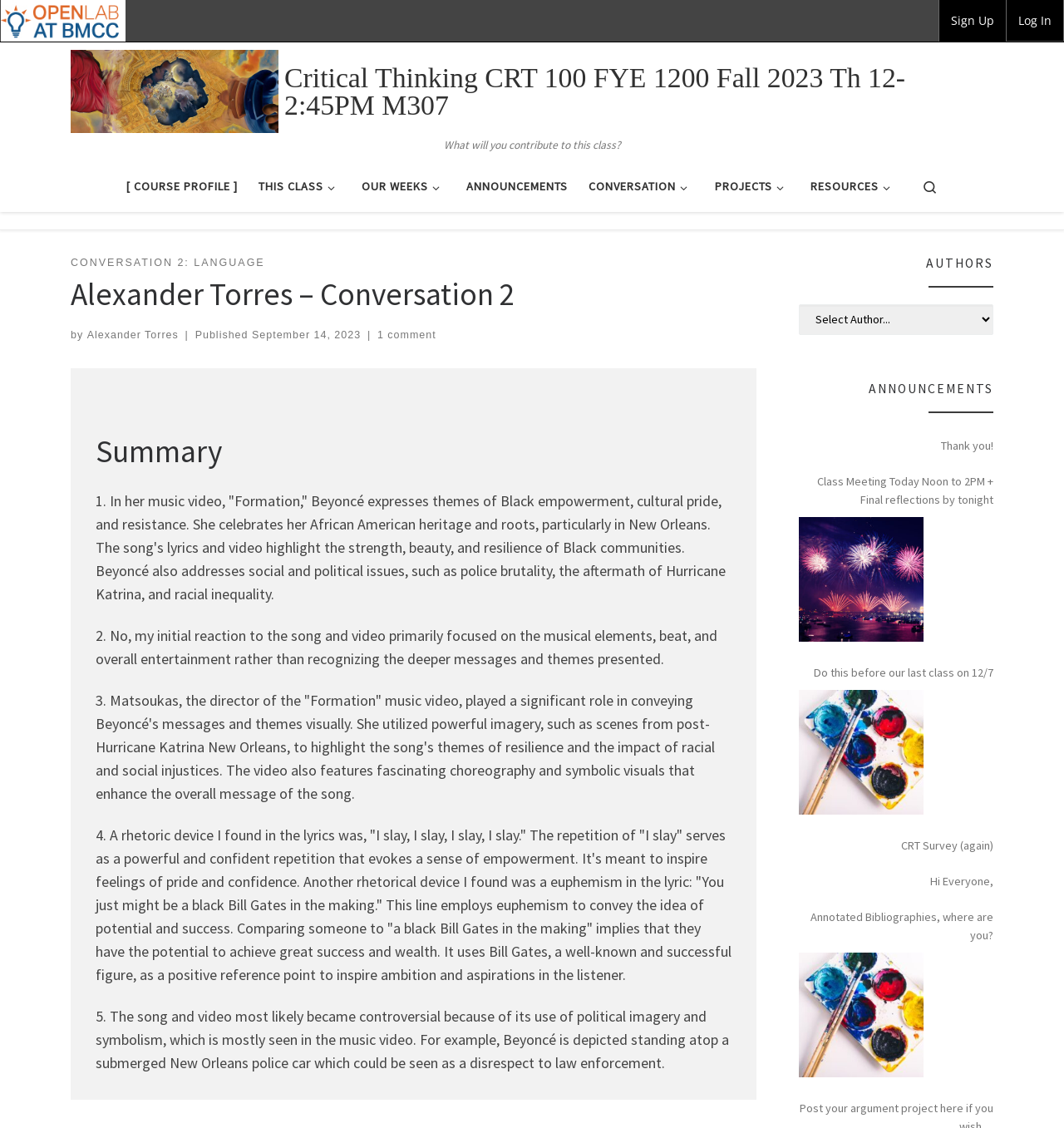Can you find and provide the main heading text of this webpage?

Alexander Torres – Conversation 2